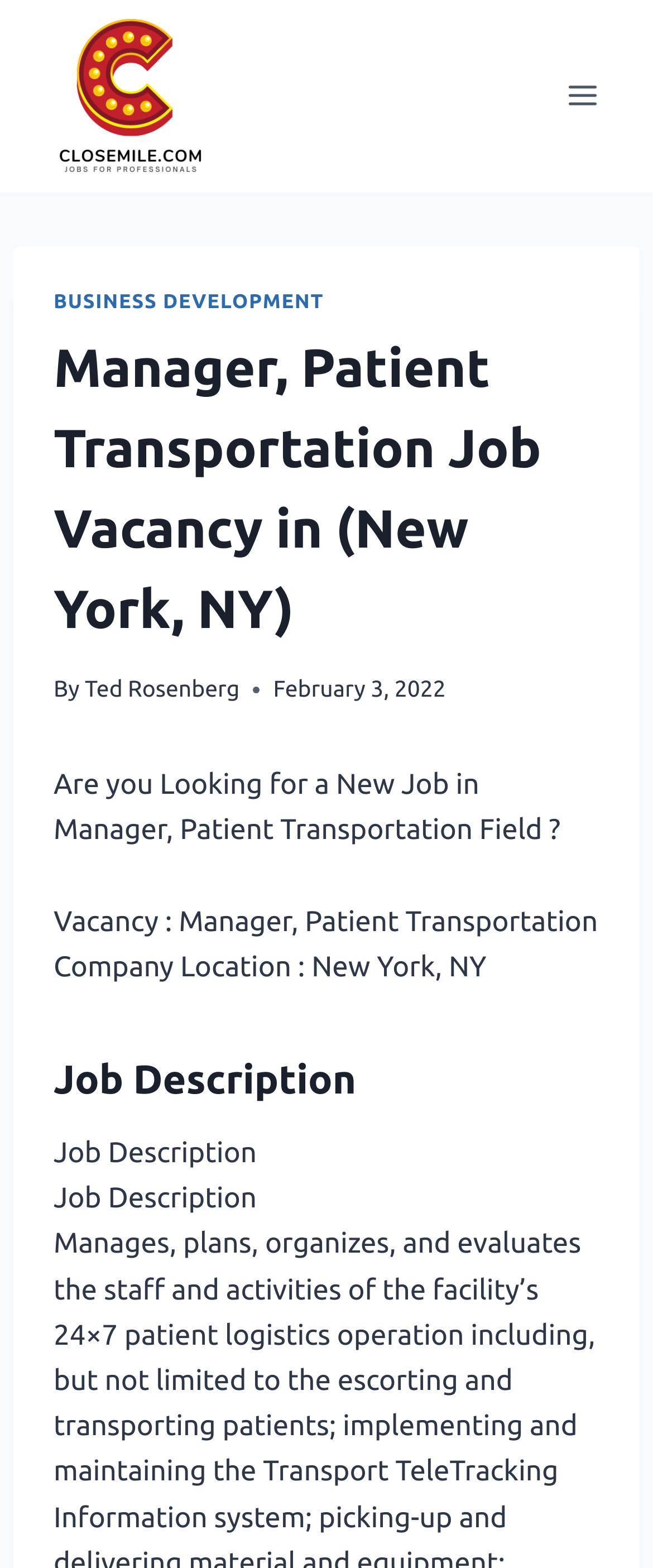Use a single word or phrase to answer the question:
What is the current status of the menu?

Closed